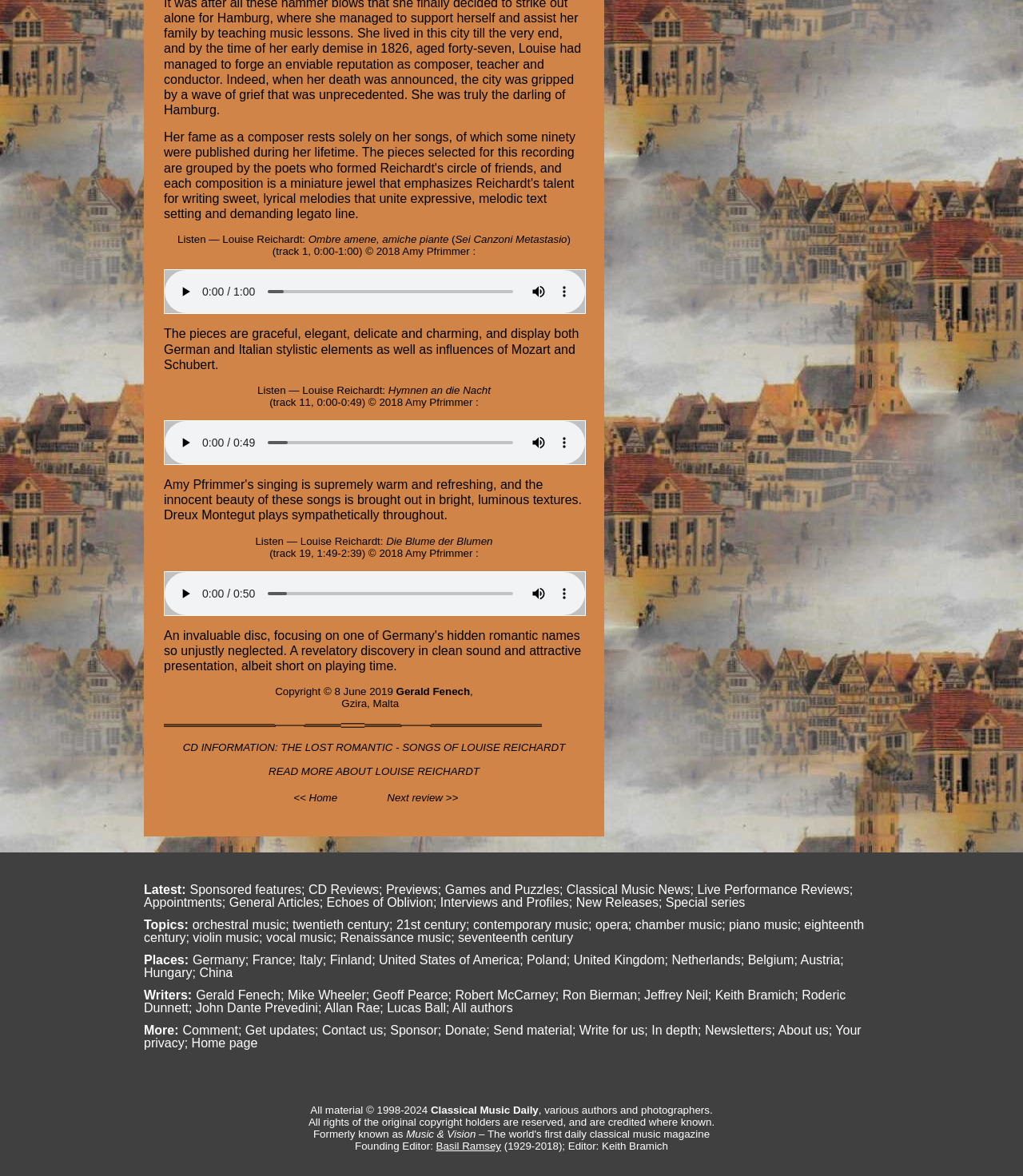What is the copyright year?
Please provide a single word or phrase answer based on the image.

2019